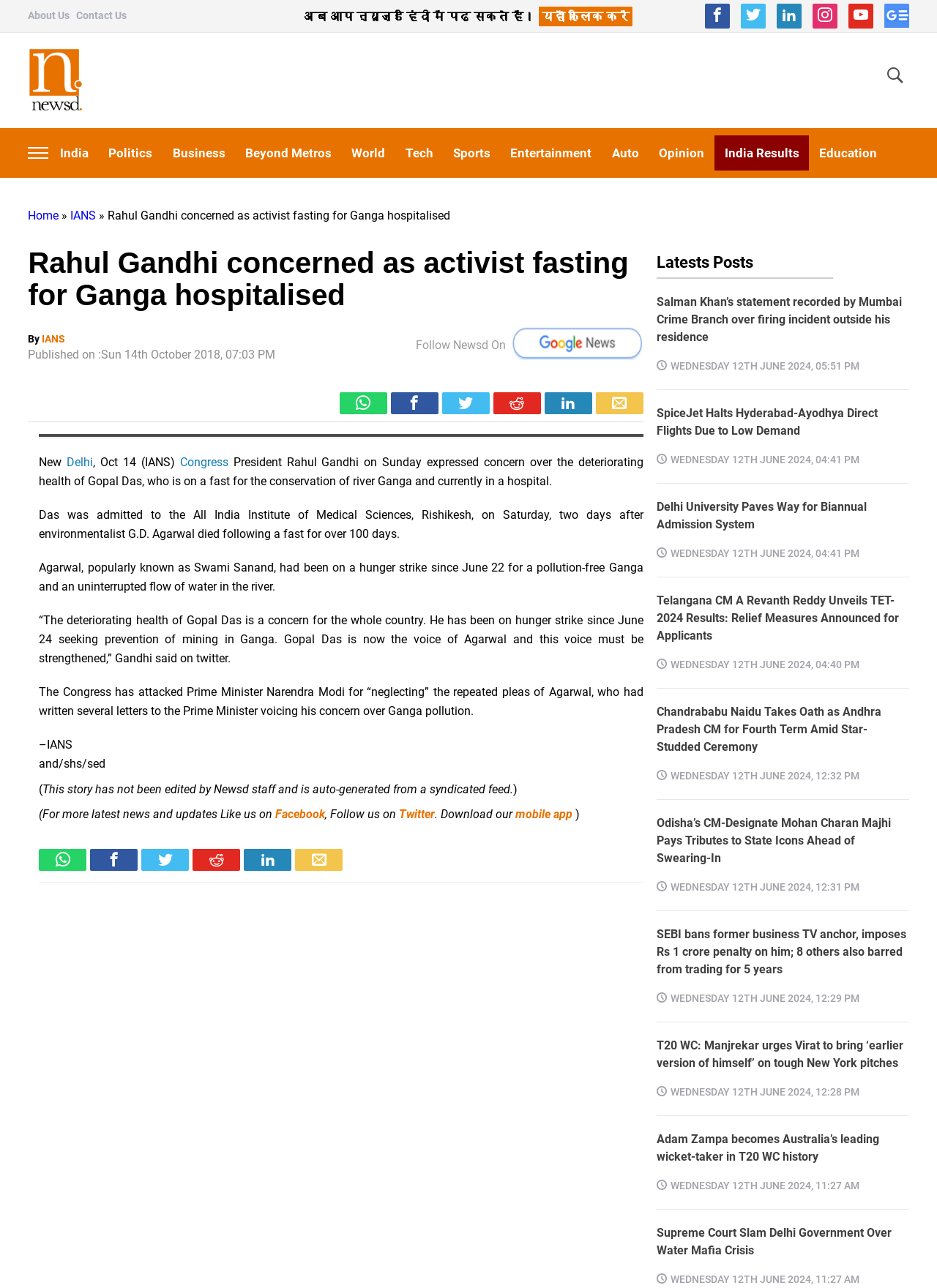Please find the bounding box coordinates of the section that needs to be clicked to achieve this instruction: "Share the article on WhatsApp".

[0.362, 0.305, 0.413, 0.322]